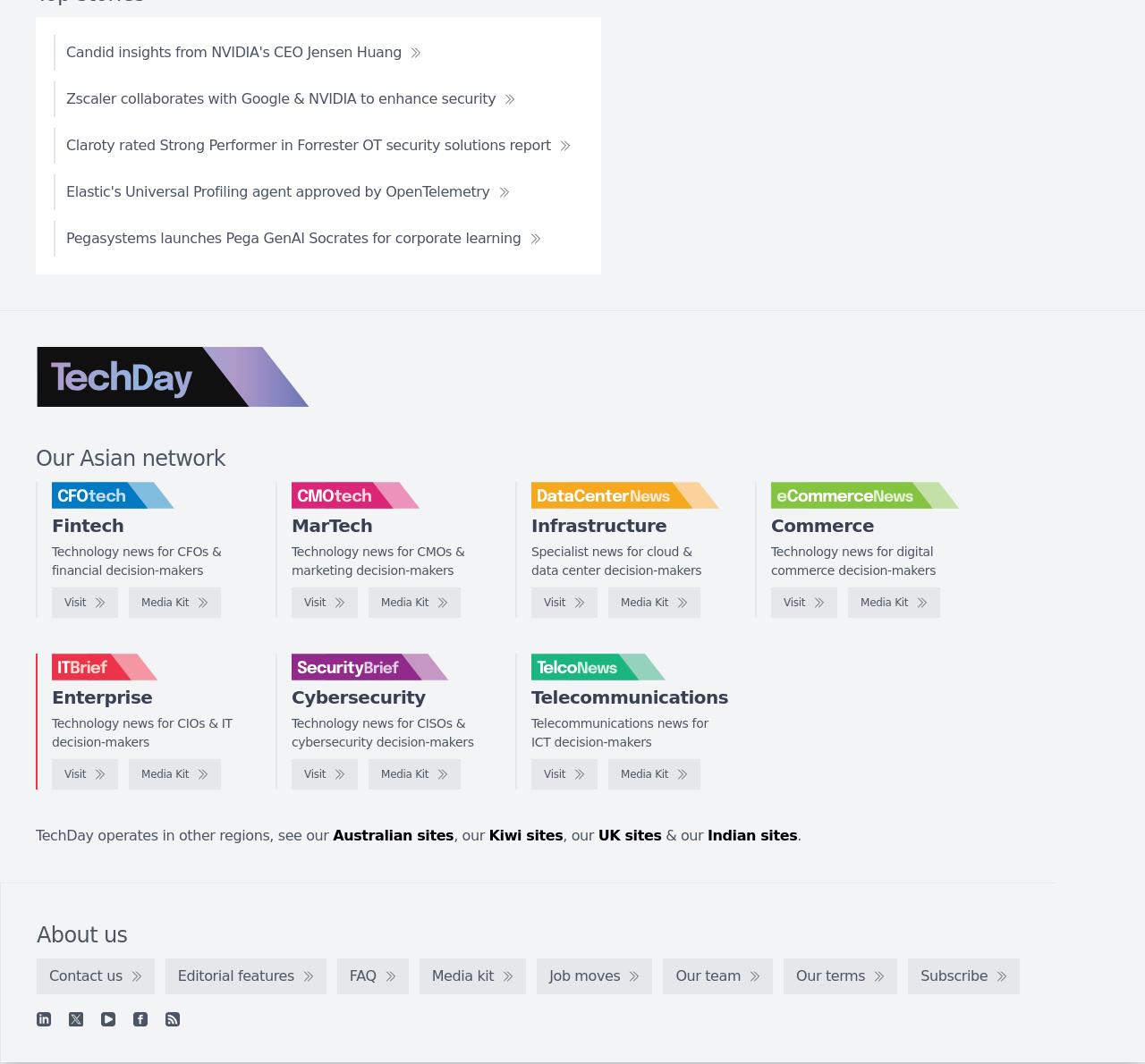Determine the bounding box coordinates for the UI element matching this description: "FAQ".

[0.294, 0.901, 0.357, 0.934]